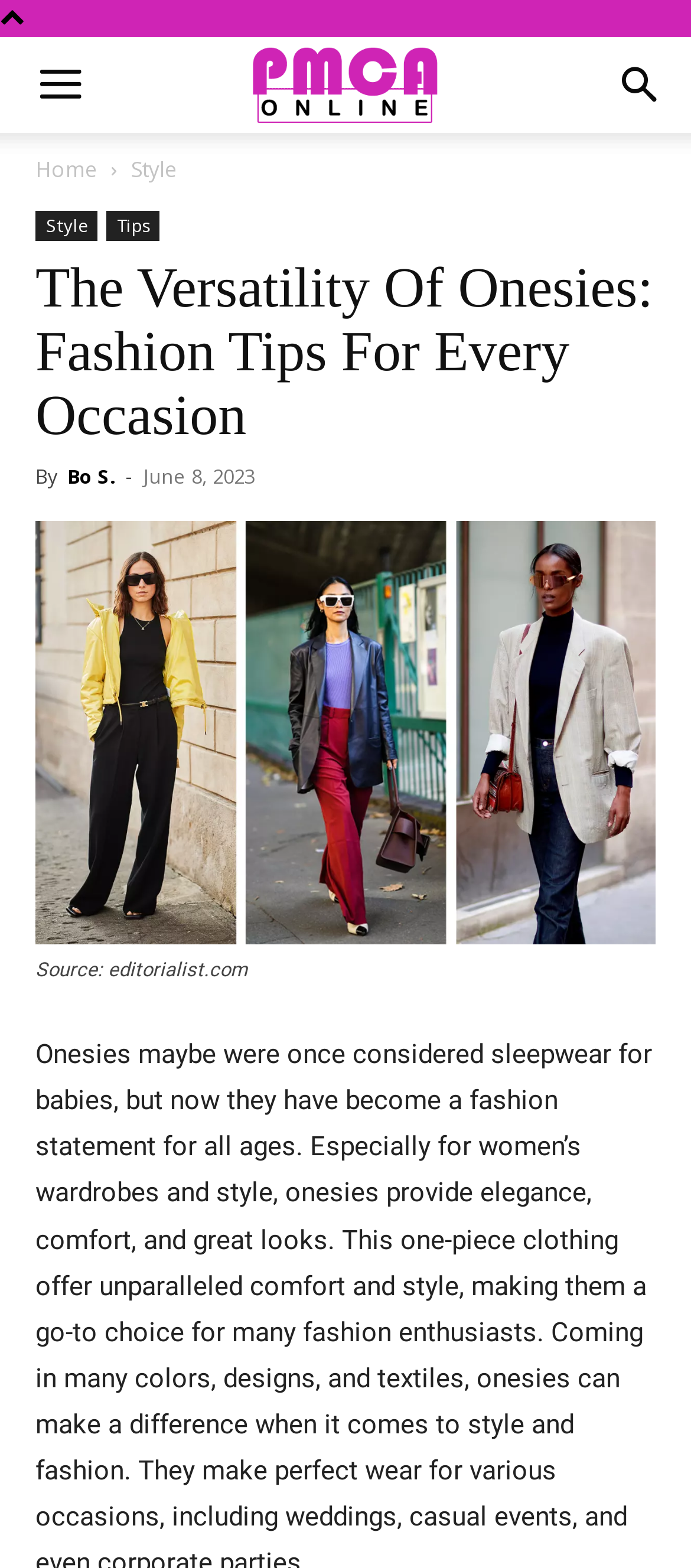Provide a comprehensive caption for the webpage.

The webpage is about the versatility of onesies and fashion tips for every occasion. At the top right corner, there is a search button. Next to it, on the left, is a mobile toggle link. Below these elements, there are two links, "Home" and "Style", which are positioned side by side. The "Style" link has a dropdown menu with two sub-links, "Style" and "Tips", placed vertically below it.

The main content of the webpage is headed by a large header that spans almost the entire width of the page, titled "The Versatility Of Onesies: Fashion Tips For Every Occasion". Below the header, there is a byline that reads "By Bo S." with the date "June 8, 2023" next to it.

Below the byline, there is a large figure that takes up most of the page's width, containing an image. The image has a caption below it, which reads "Source: editorialist.com".